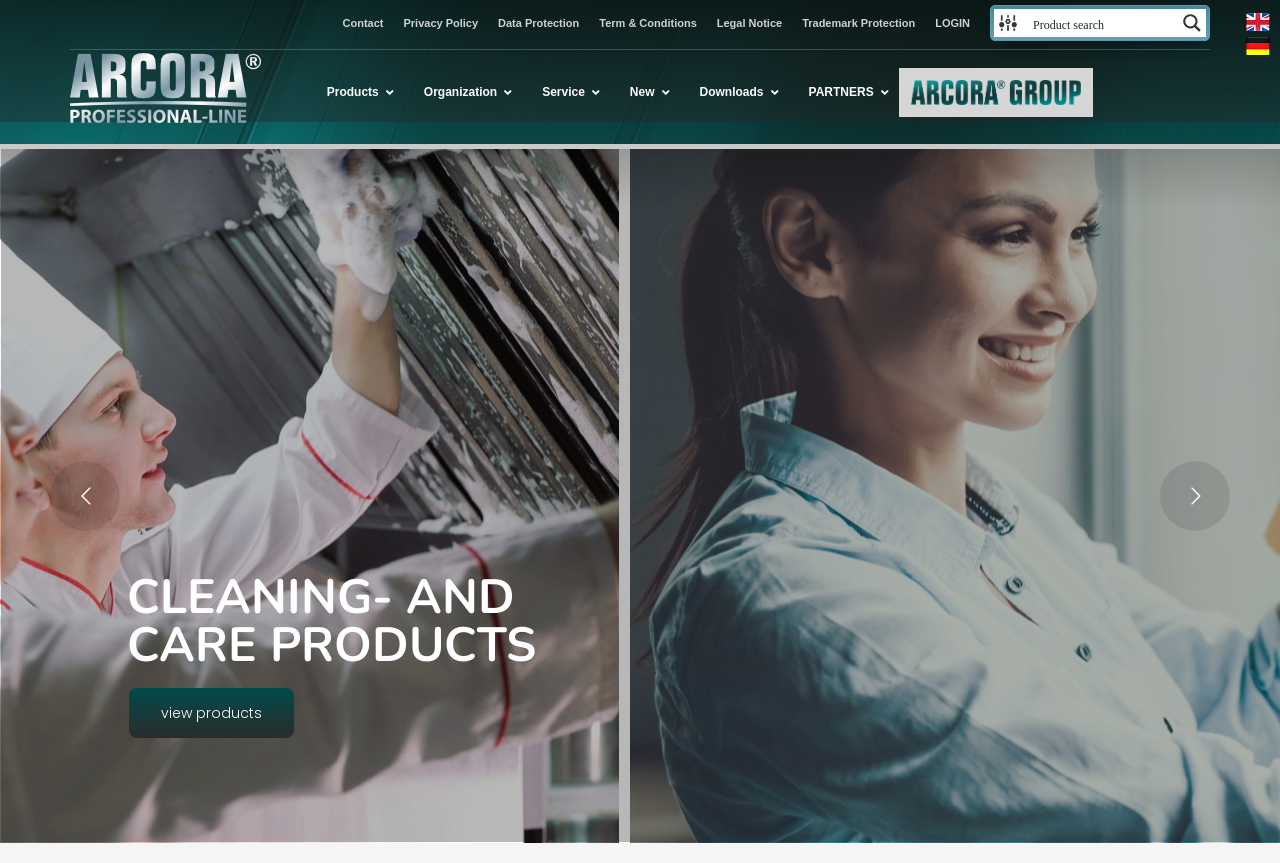Predict the bounding box coordinates of the area that should be clicked to accomplish the following instruction: "Click on Contact". The bounding box coordinates should consist of four float numbers between 0 and 1, i.e., [left, top, right, bottom].

[0.268, 0.013, 0.3, 0.041]